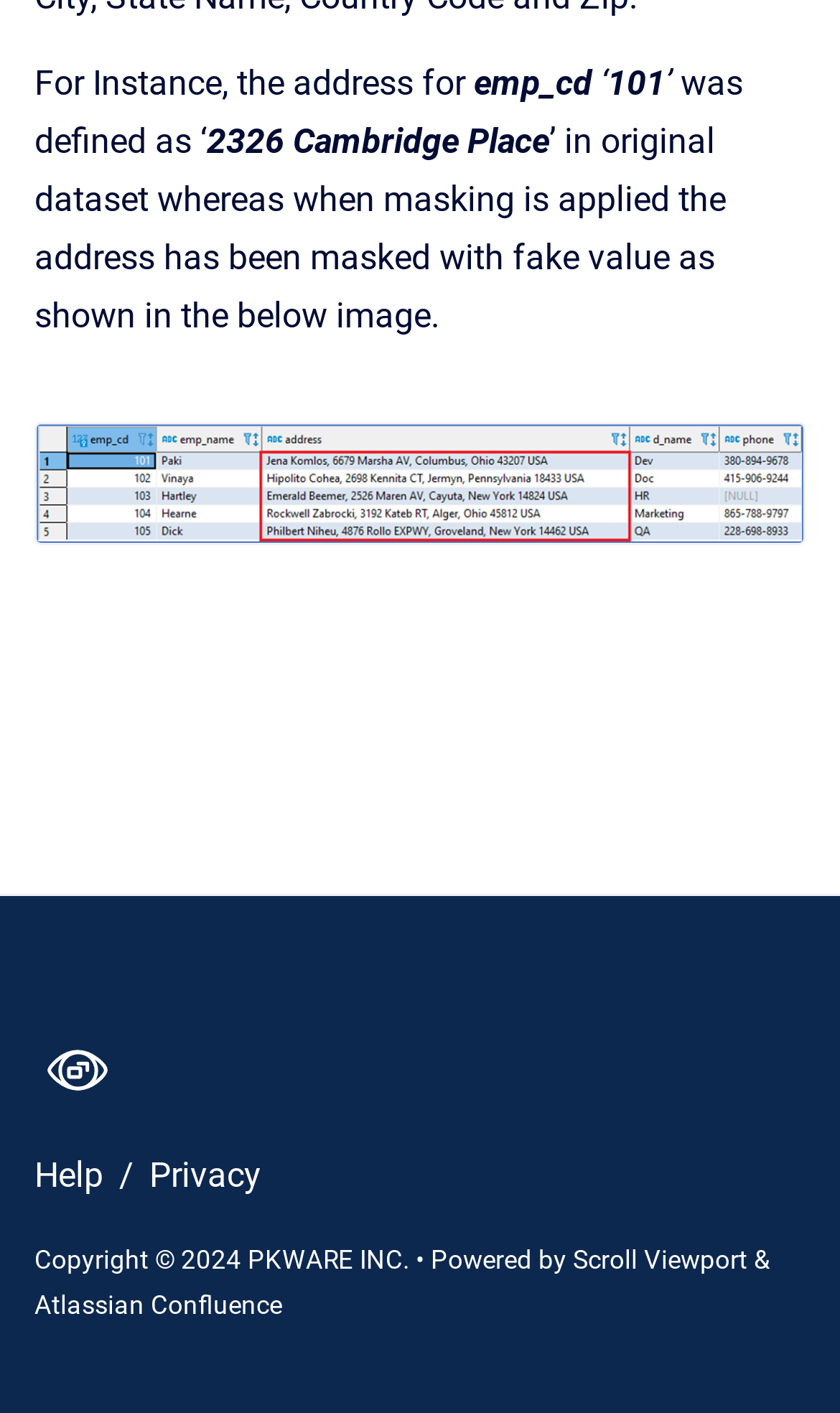What is the platform powered by?
Based on the content of the image, thoroughly explain and answer the question.

The platform is powered by Atlassian Confluence, which is mentioned in the link element with bounding box coordinates [0.041, 0.912, 0.336, 0.934].